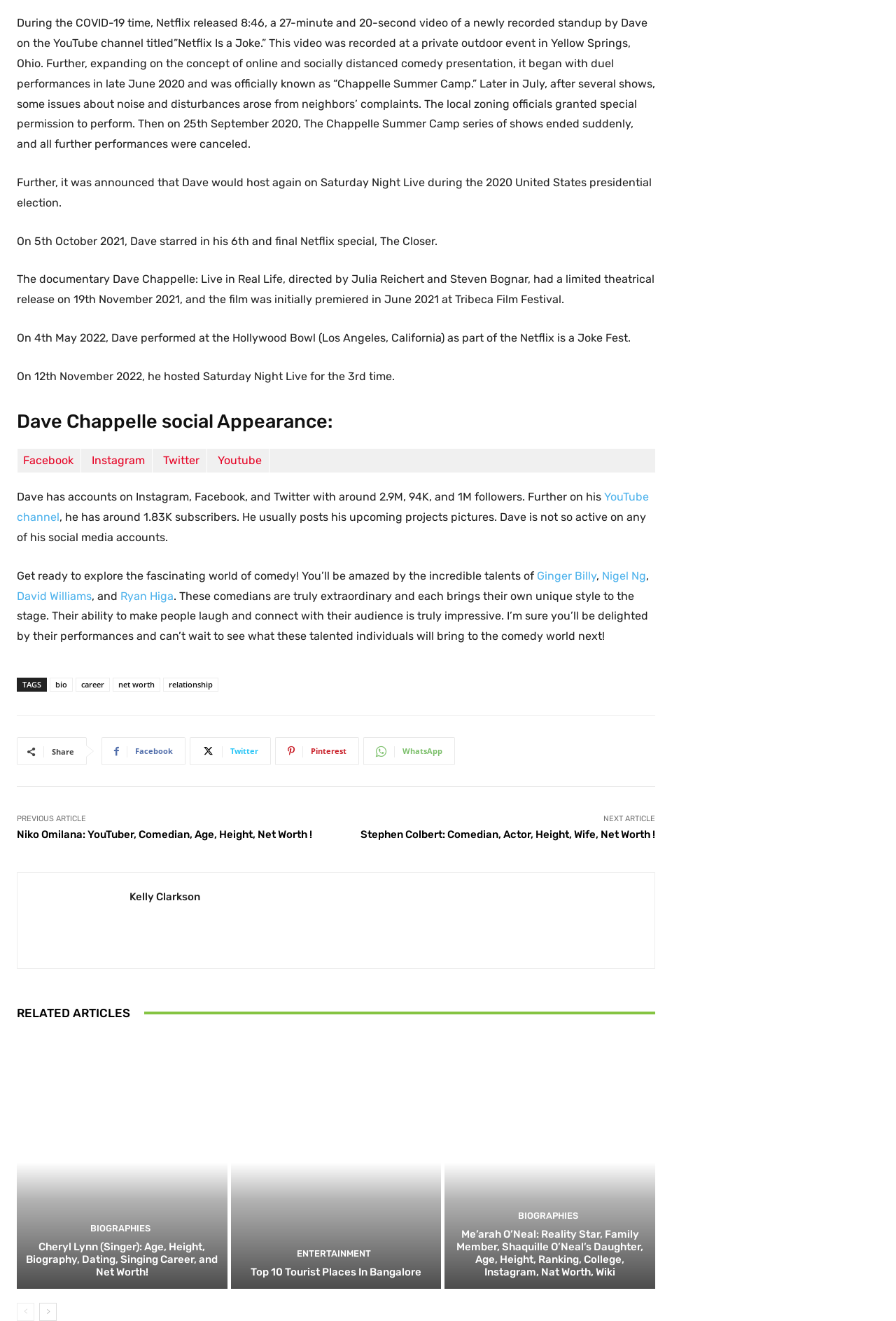Locate the bounding box coordinates of the element that should be clicked to fulfill the instruction: "Explore Ginger Billy's comedy".

[0.599, 0.431, 0.666, 0.441]